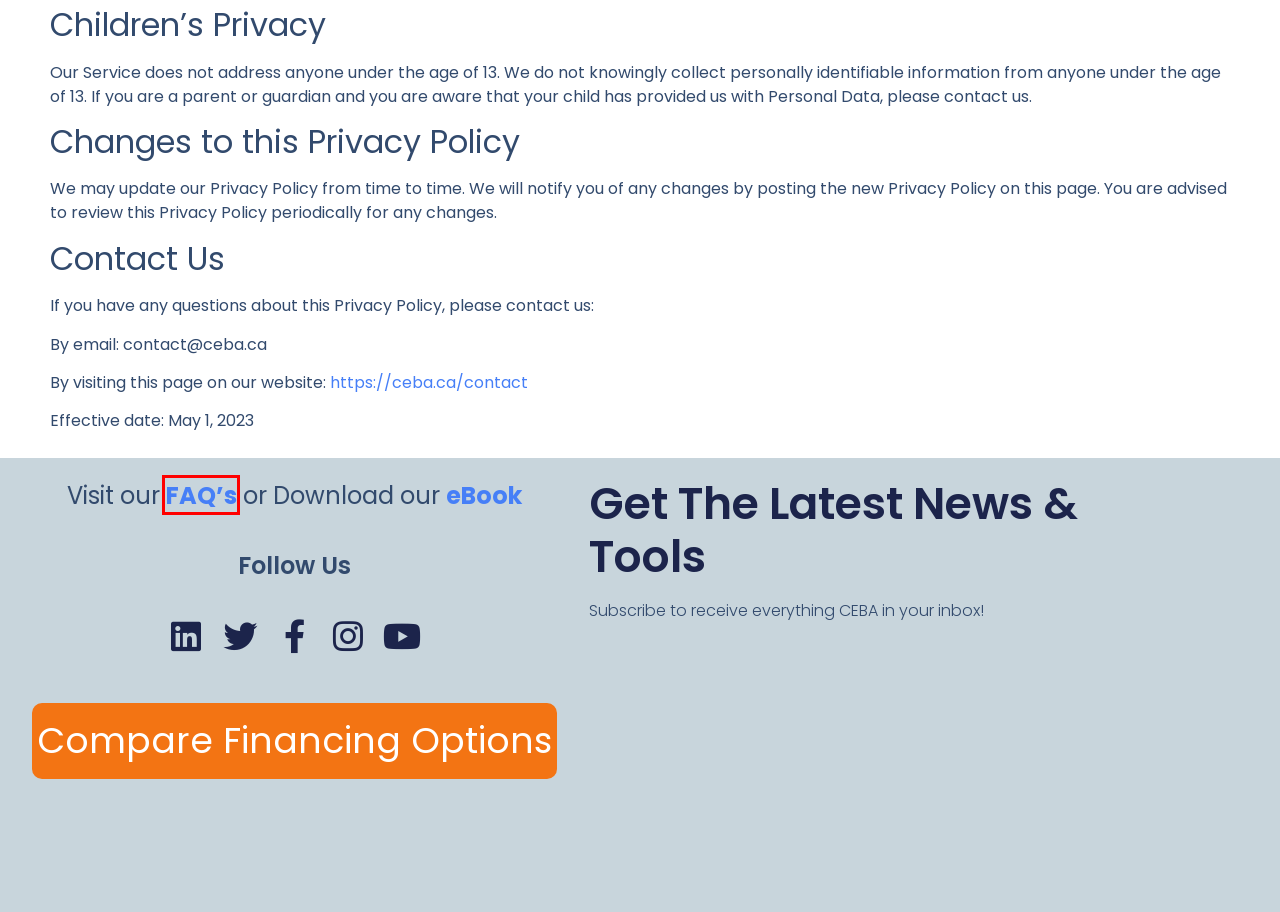Analyze the screenshot of a webpage with a red bounding box and select the webpage description that most accurately describes the new page resulting from clicking the element inside the red box. Here are the candidates:
A. FAQ - ceba.ca
B. Terms - ceba.ca
C. Refinance your CEBA loan today - ceba.ca
D. Blog - ceba.ca
E. CEBA Refinancing, News, Tools and Resources - ceba.ca
F. About Us - ceba.ca
G. Financial Institutions - ceba.ca
H. Contact - ceba.ca

A